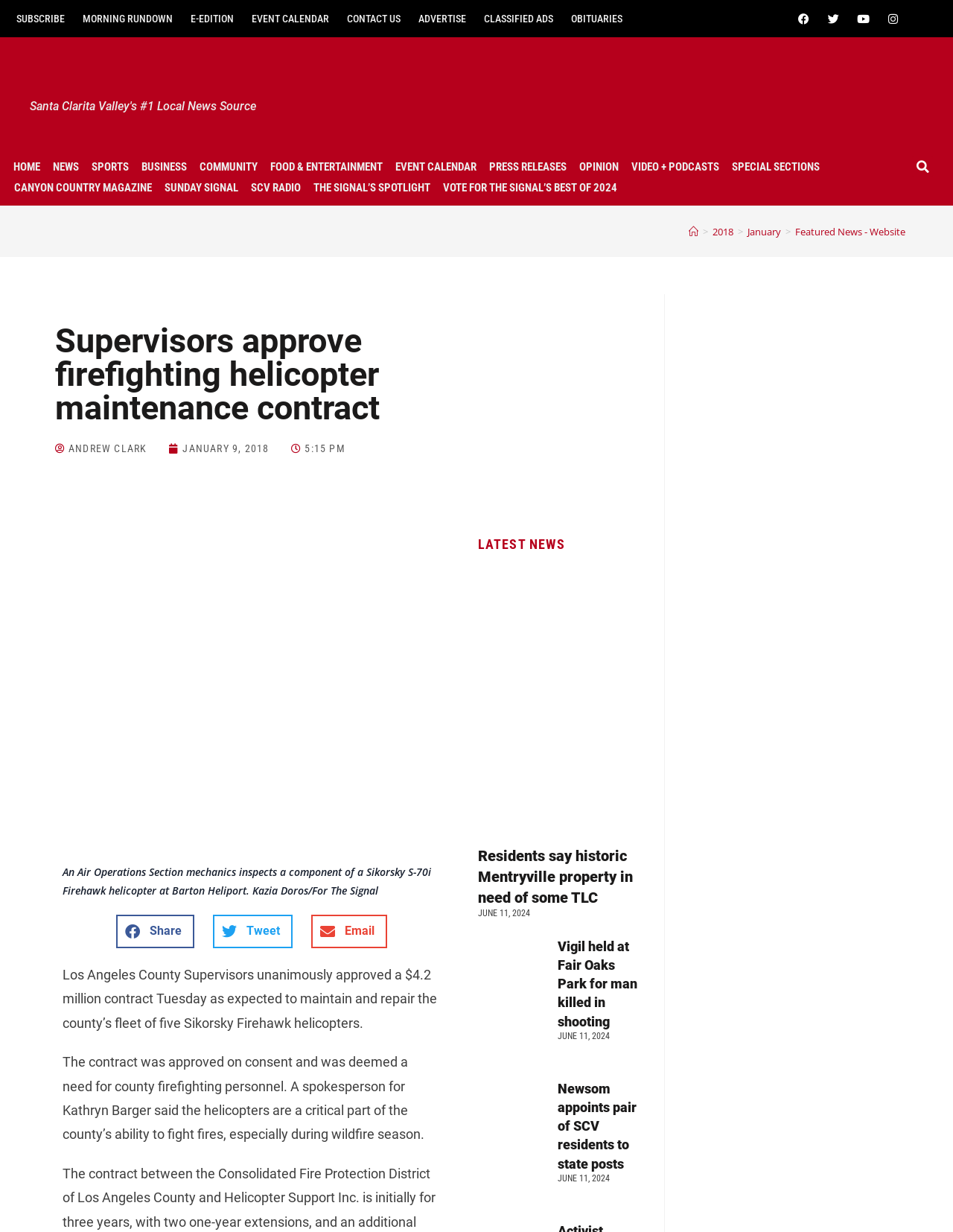What is the date of the article?
From the image, provide a succinct answer in one word or a short phrase.

JANUARY 9, 2018